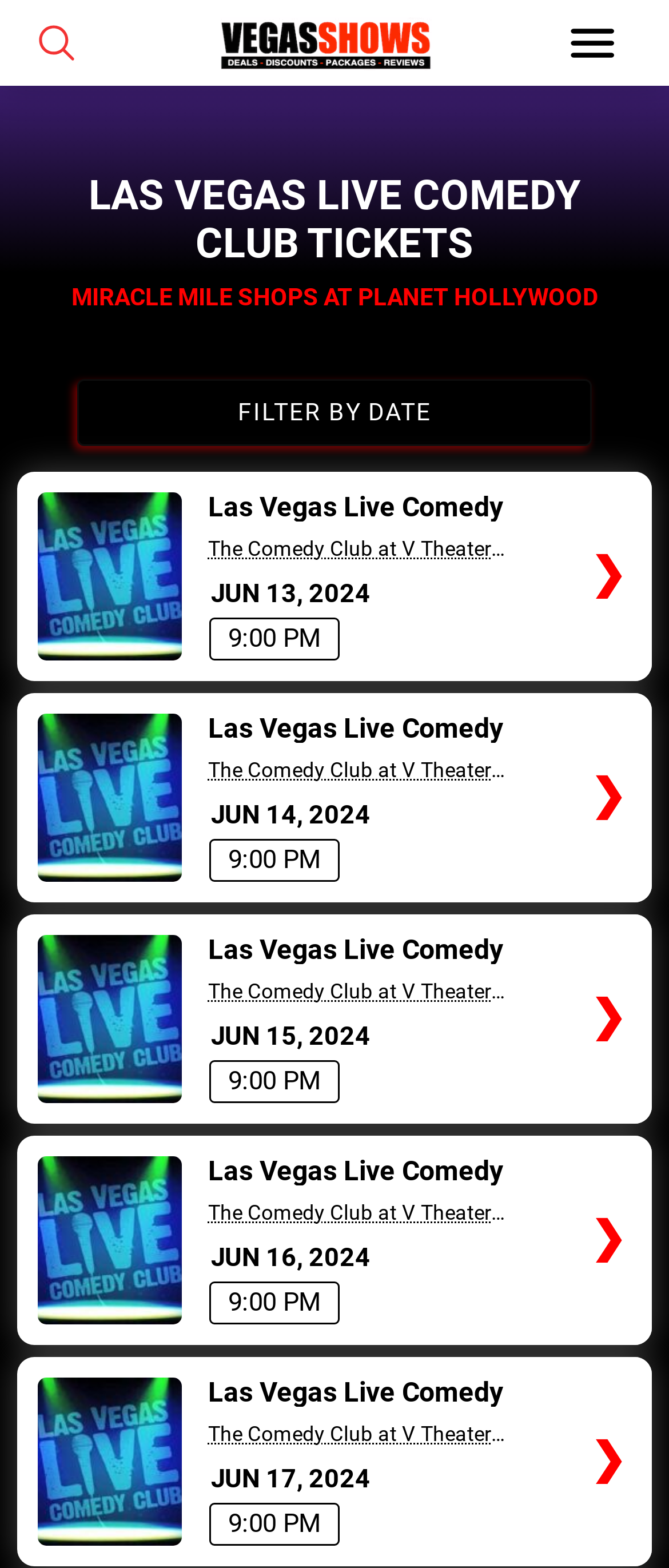Identify the bounding box coordinates of the area that should be clicked in order to complete the given instruction: "Click on TICKETS for Las Vegas Live Comedy Club on June 13, 2024". The bounding box coordinates should be four float numbers between 0 and 1, i.e., [left, top, right, bottom].

[0.846, 0.3, 0.974, 0.434]